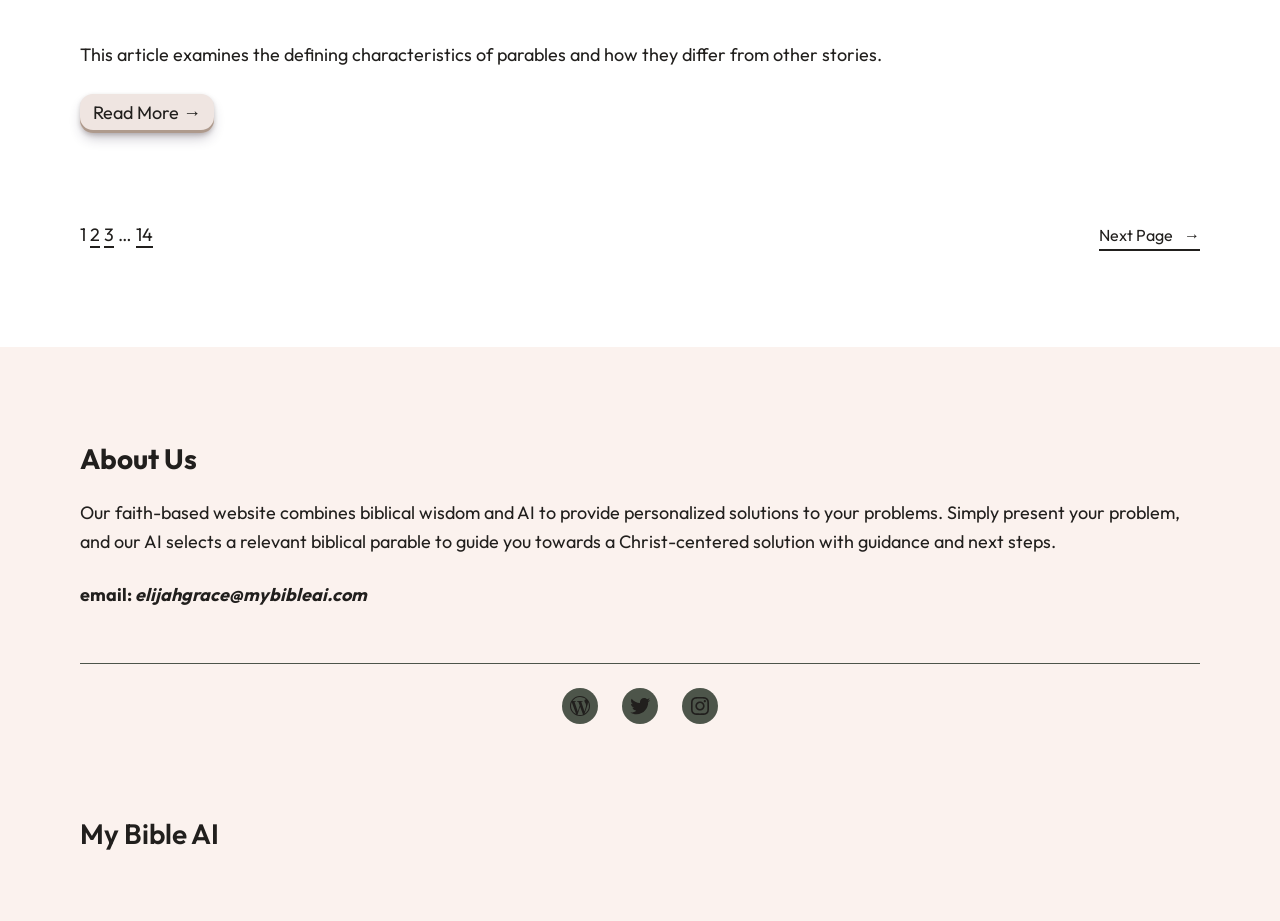Determine the bounding box coordinates (top-left x, top-left y, bottom-right x, bottom-right y) of the UI element described in the following text: My Bible AI

[0.062, 0.886, 0.171, 0.924]